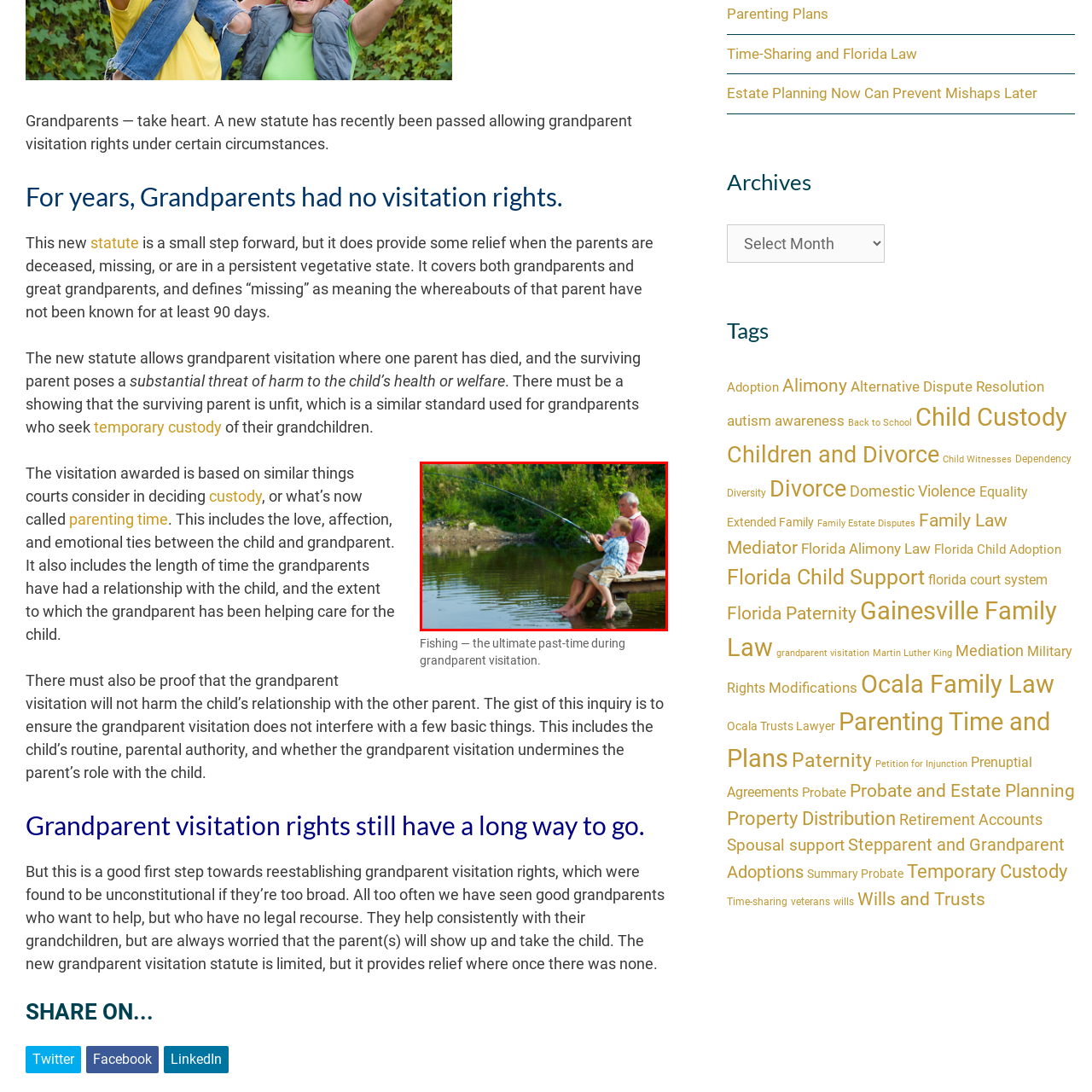Offer an in-depth caption for the image content enclosed by the red border.

The image depicts a joyful scene of a grandparent and grandchild fishing together, capturing the essence of family bonding during grandparent visitation. Seated side by side on a wooden dock, the grandfather and his young grandson are engrossed in the activity, each holding a fishing rod. The grandfather, with a gentle smile, guides the child as they cast their lines into the serene water, surrounded by lush greenery. This intimate moment exemplifies the value of shared experiences, underscoring the new legal provisions for grandparent visitation rights that allow such cherished interactions when familial circumstances permit. In this tranquil setting, fishing becomes a symbol of connection, nurturing relationships, and creating lasting memories amidst the beauty of nature.